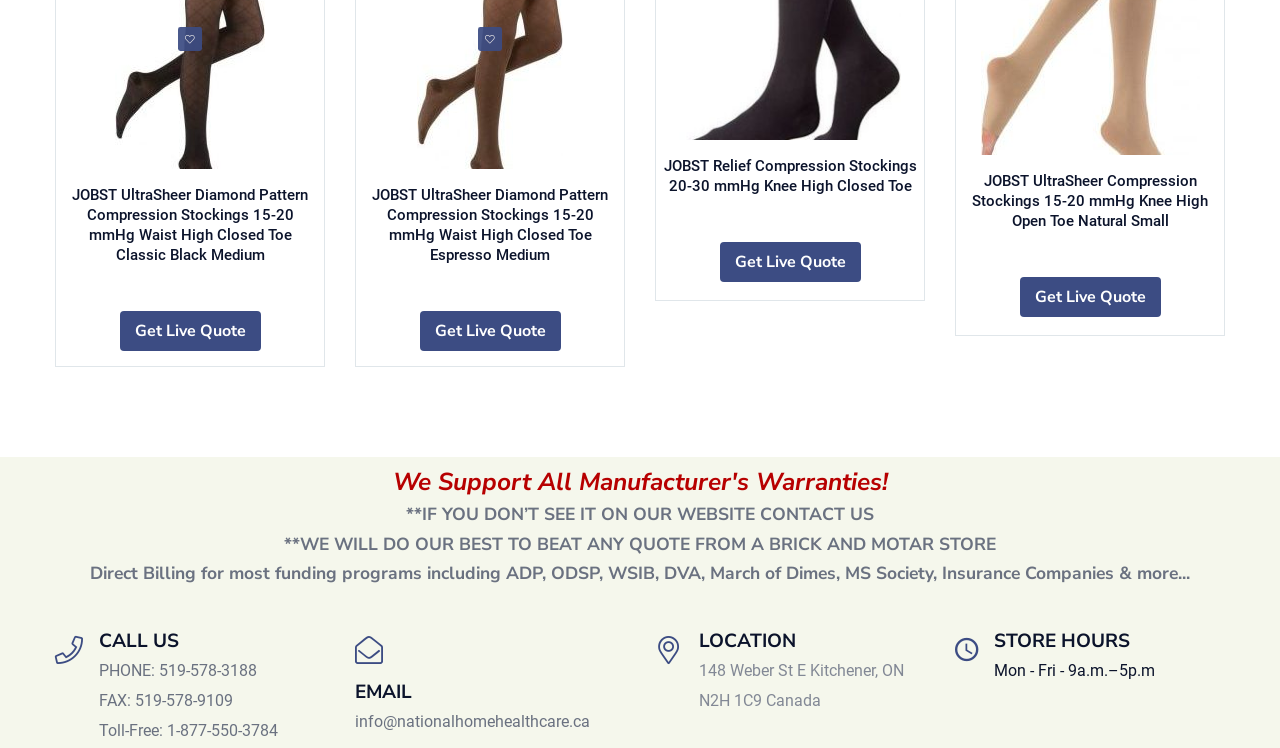Identify the bounding box coordinates for the element that needs to be clicked to fulfill this instruction: "Call the store". Provide the coordinates in the format of four float numbers between 0 and 1: [left, top, right, bottom].

[0.077, 0.868, 0.217, 0.974]